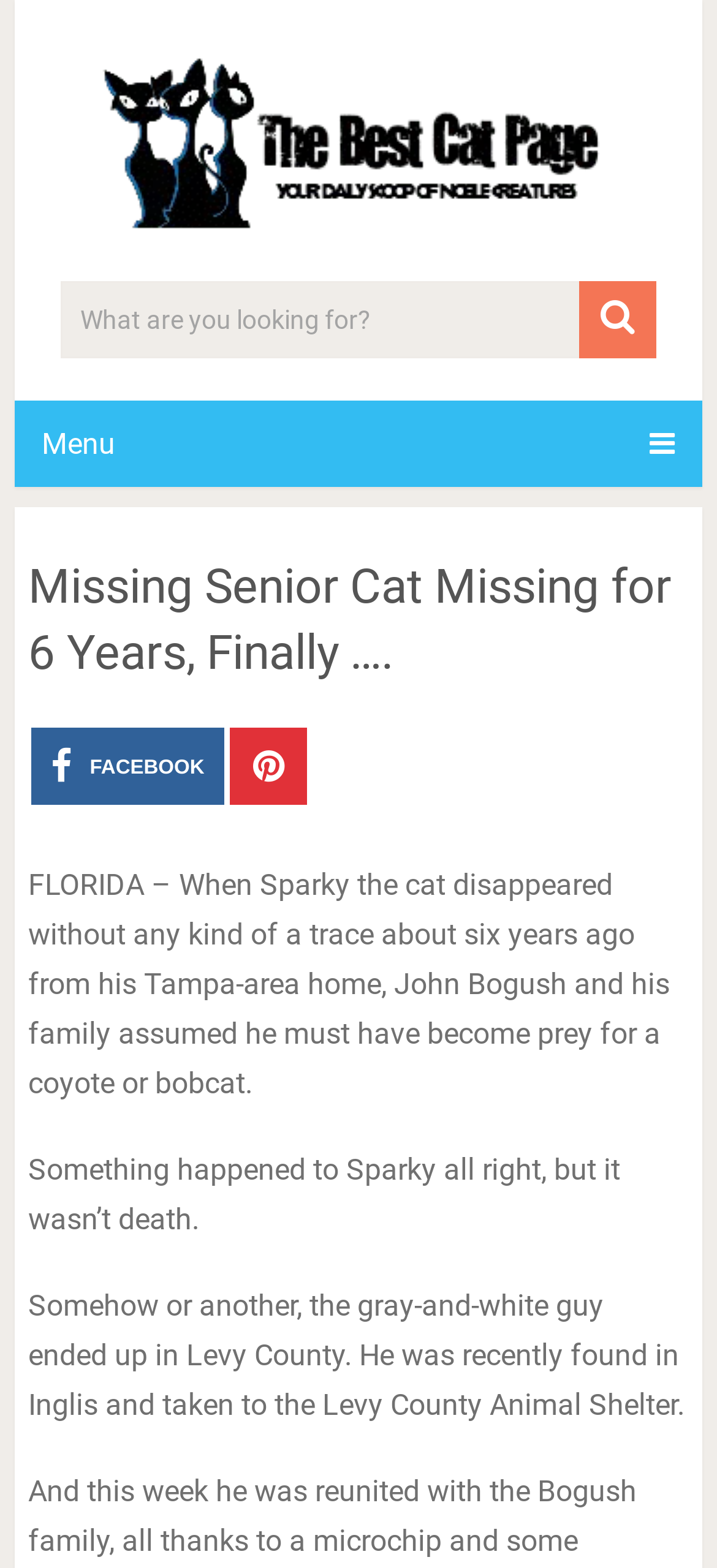Deliver a detailed narrative of the webpage's visual and textual elements.

The webpage appears to be an article about a missing cat named Sparky. At the top of the page, there is a heading that reads "The Best Cat Page" with a link and an image below it. To the right of this heading, there is a search box with a magnifying glass icon button.

Below the search box, there is a link labeled "Menu" with a dropdown icon. Underneath this link, there is a header section that contains the title of the article, "Missing Senior Cat Missing for 6 Years, Finally ….".

On the top-right corner of the page, there are two social media links, one for Facebook and another with an unspecified icon. The main content of the article is divided into three paragraphs. The first paragraph describes how Sparky, the cat, went missing six years ago and his family assumed he had been killed by a coyote or bobcat. The second paragraph reveals that Sparky did not die, but something else happened to him. The third paragraph explains that Sparky was found in Levy County and taken to the local animal shelter.

Overall, the webpage has a simple layout with a clear hierarchy of elements, making it easy to navigate and read.